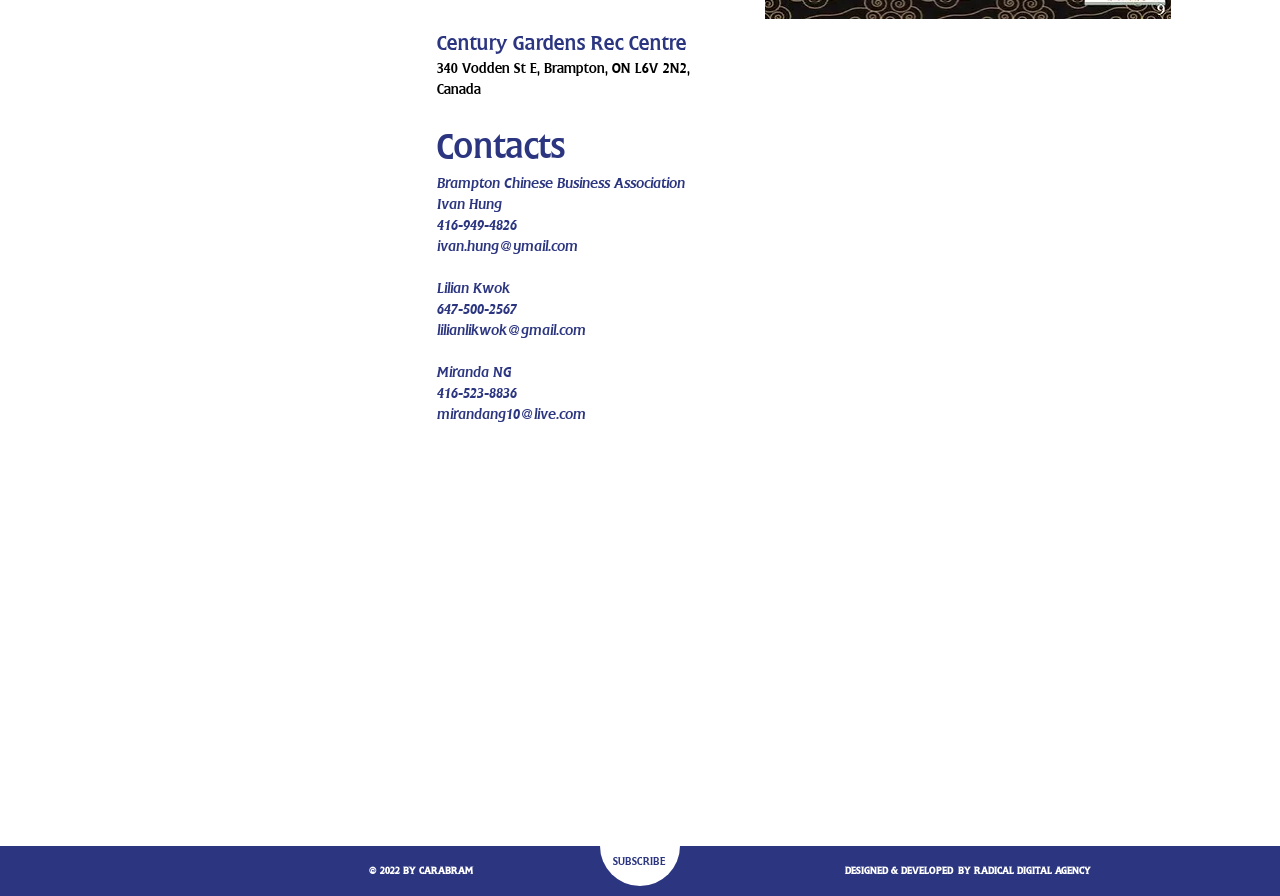Please find the bounding box coordinates of the clickable region needed to complete the following instruction: "Visit Facebook page". The bounding box coordinates must consist of four float numbers between 0 and 1, i.e., [left, top, right, bottom].

[0.121, 0.962, 0.135, 0.982]